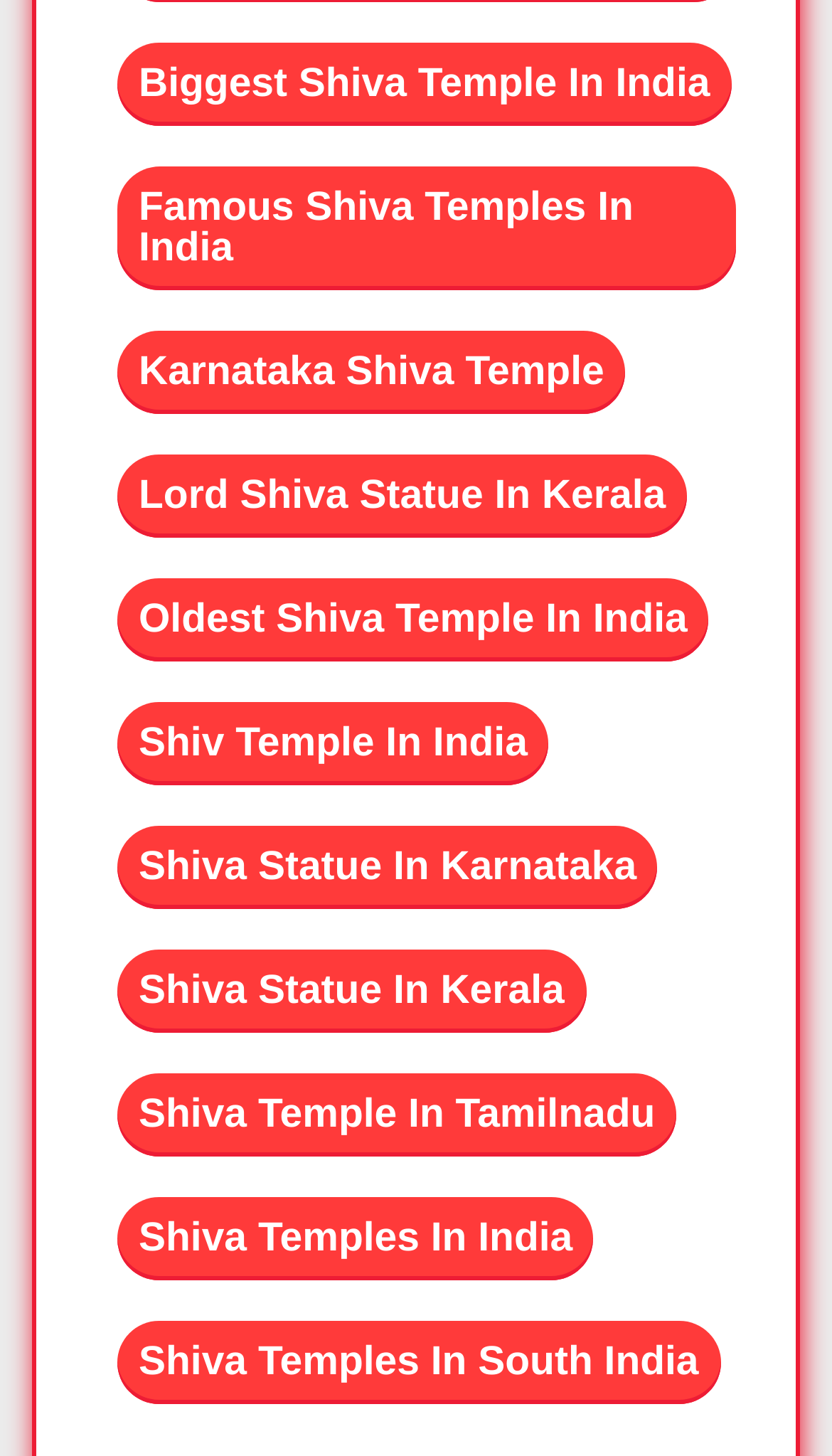Identify the bounding box coordinates of the element that should be clicked to fulfill this task: "search this website". The coordinates should be provided as four float numbers between 0 and 1, i.e., [left, top, right, bottom].

None